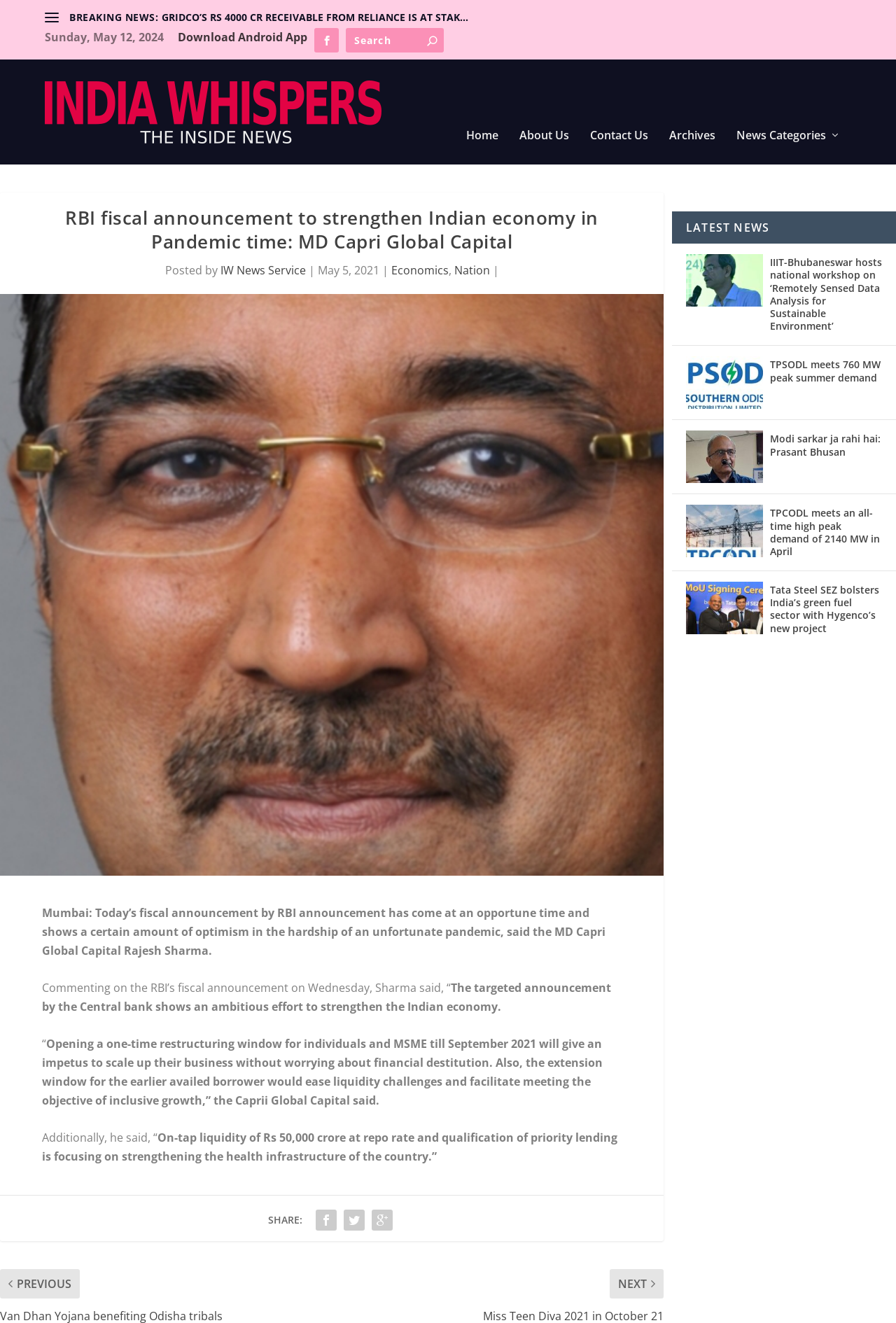Determine the bounding box for the UI element that matches this description: "name="s" placeholder="Search" title="Search for:"".

[0.386, 0.021, 0.495, 0.04]